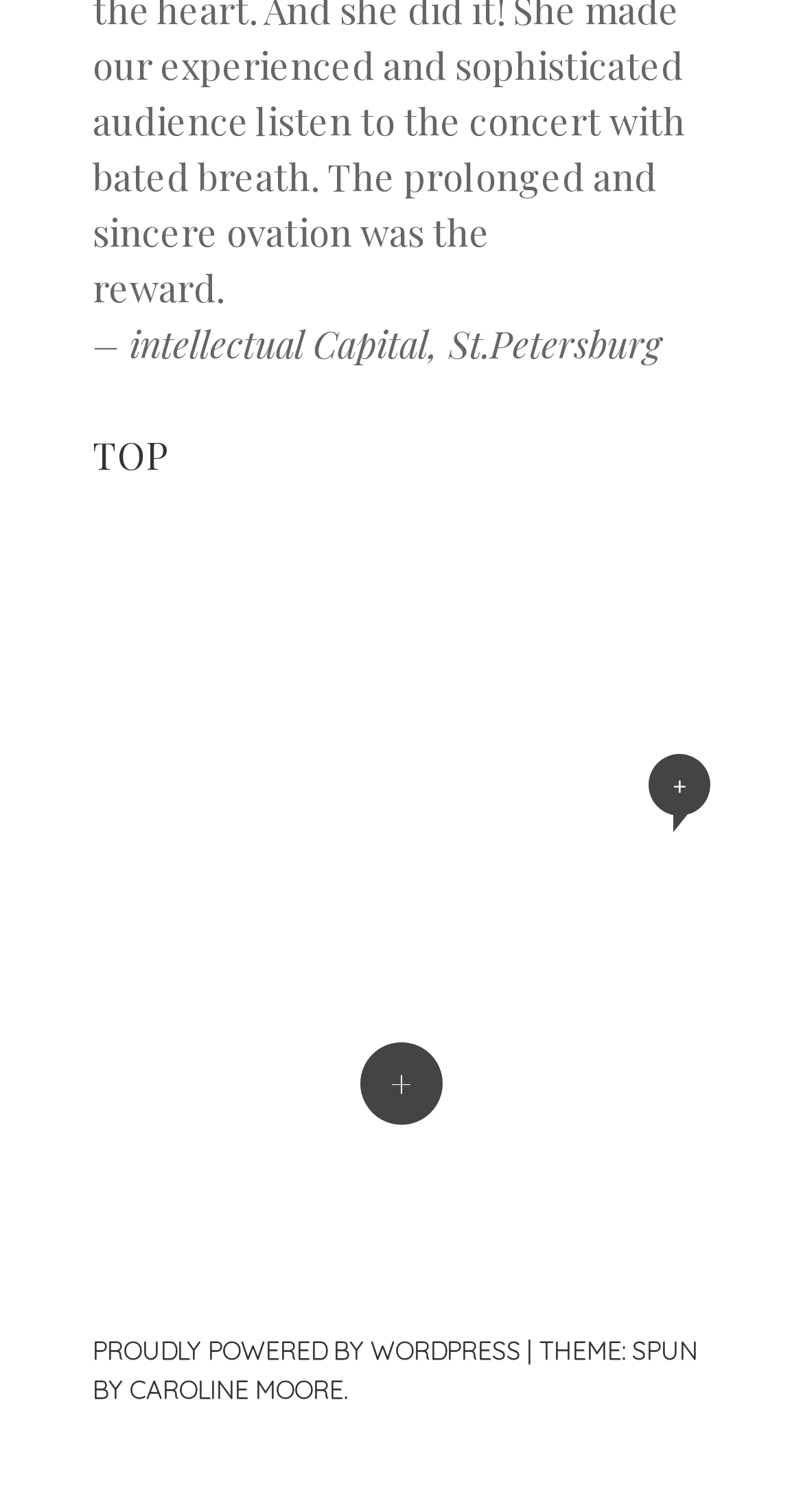Give a succinct answer to this question in a single word or phrase: 
How many elements are there at the bottom of the page?

5